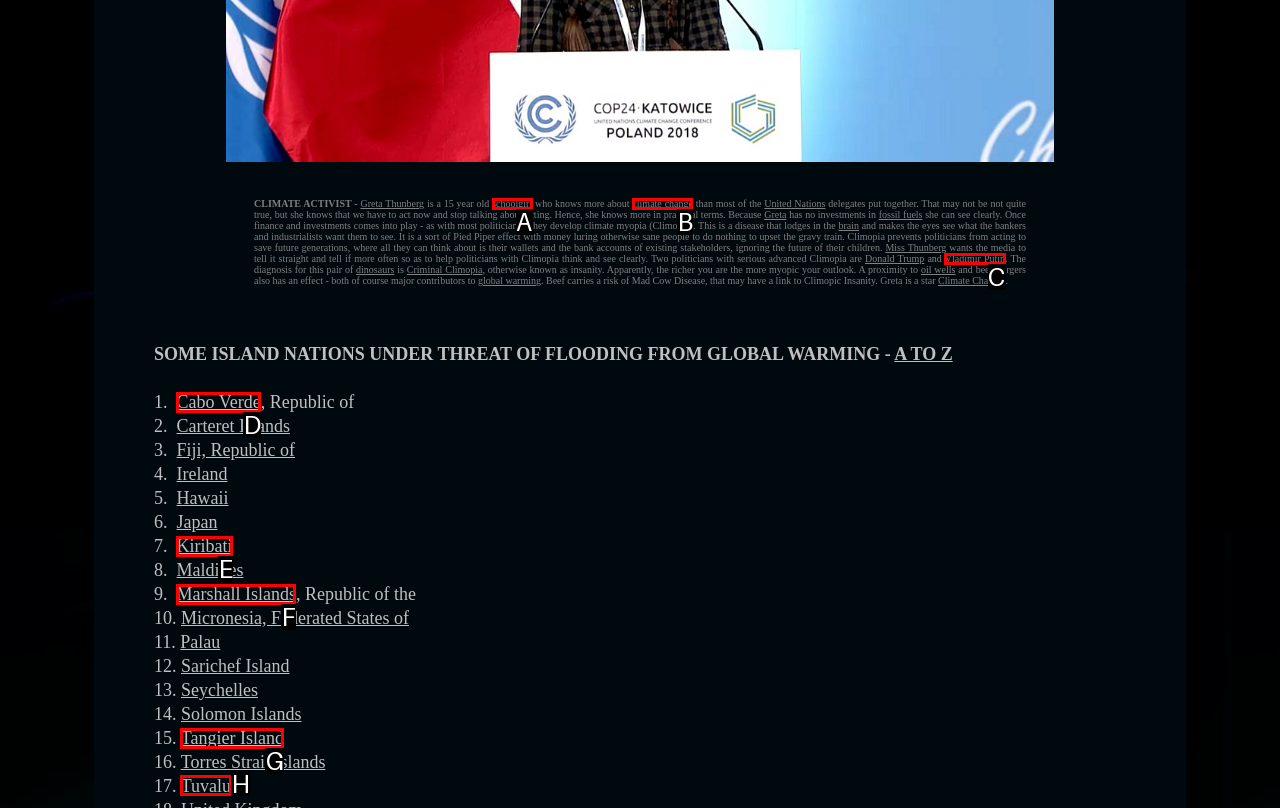Determine the appropriate lettered choice for the task: Visit the webpage about Tuvalu. Reply with the correct letter.

H